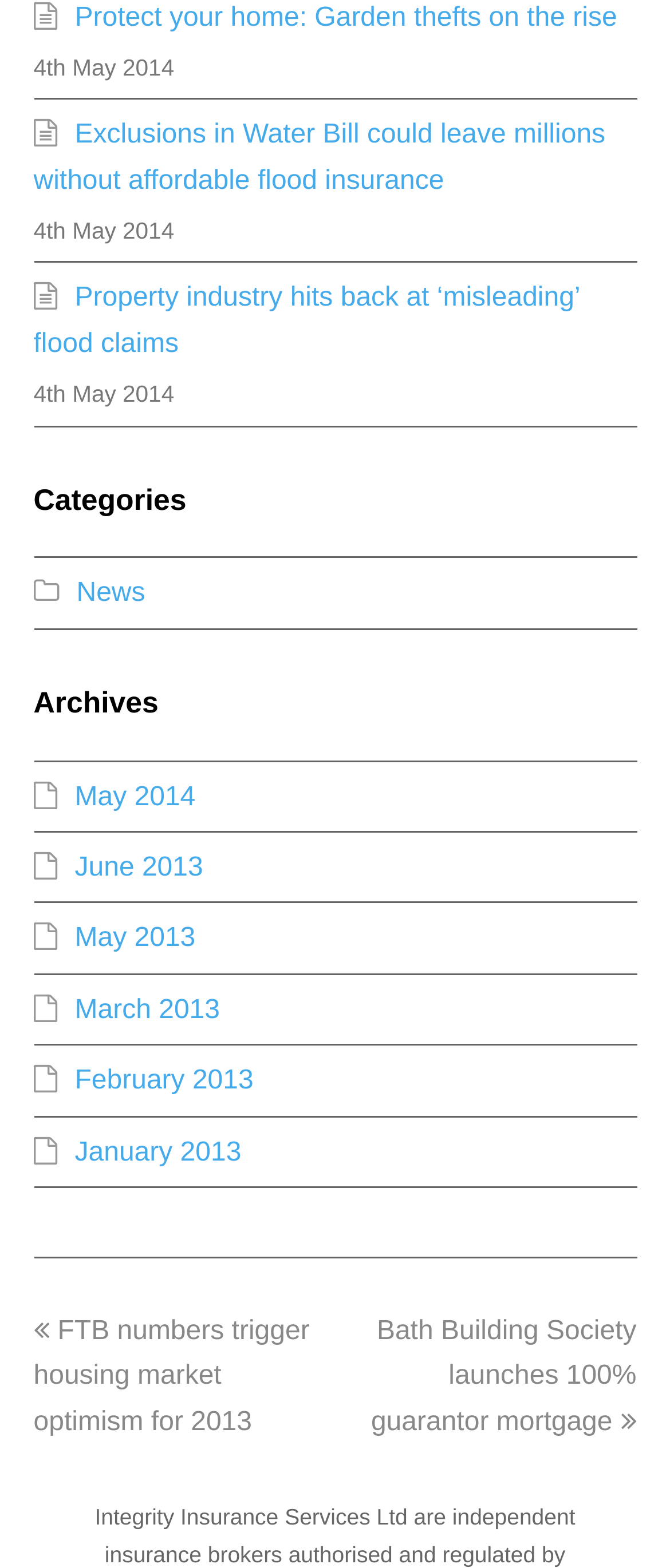How many months are listed in the archives section?
Answer the question in a detailed and comprehensive manner.

I counted the number of months listed in the archives section by looking at the links with the text 'May 2014', 'June 2013', 'May 2013', 'March 2013', 'February 2013', and 'January 2013'. These links are located at the bottom of the webpage.